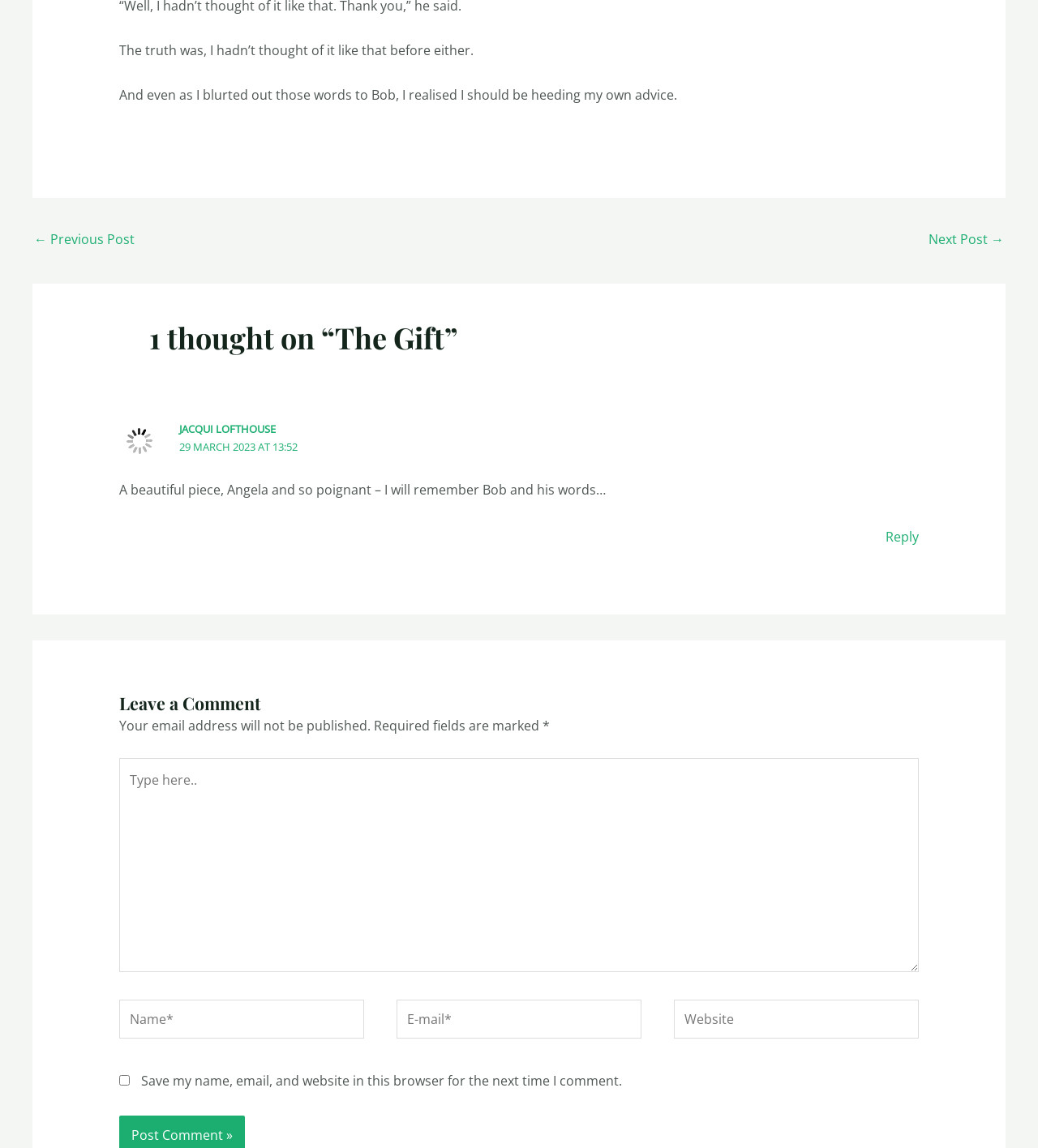Provide a short answer using a single word or phrase for the following question: 
What is the purpose of the checkbox at the bottom?

Save comment information